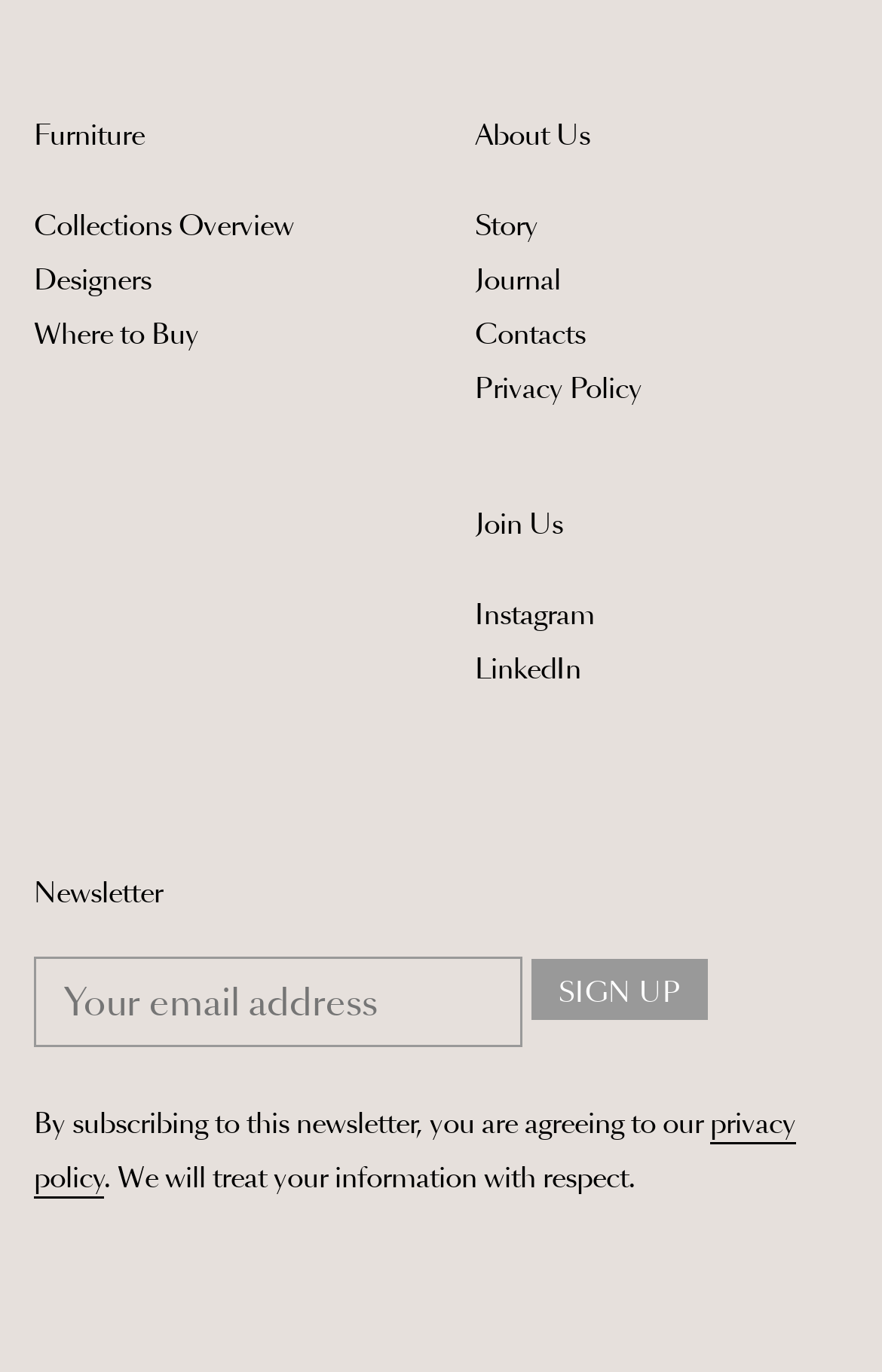Use a single word or phrase to answer the question:
What is the purpose of the newsletter?

To receive information